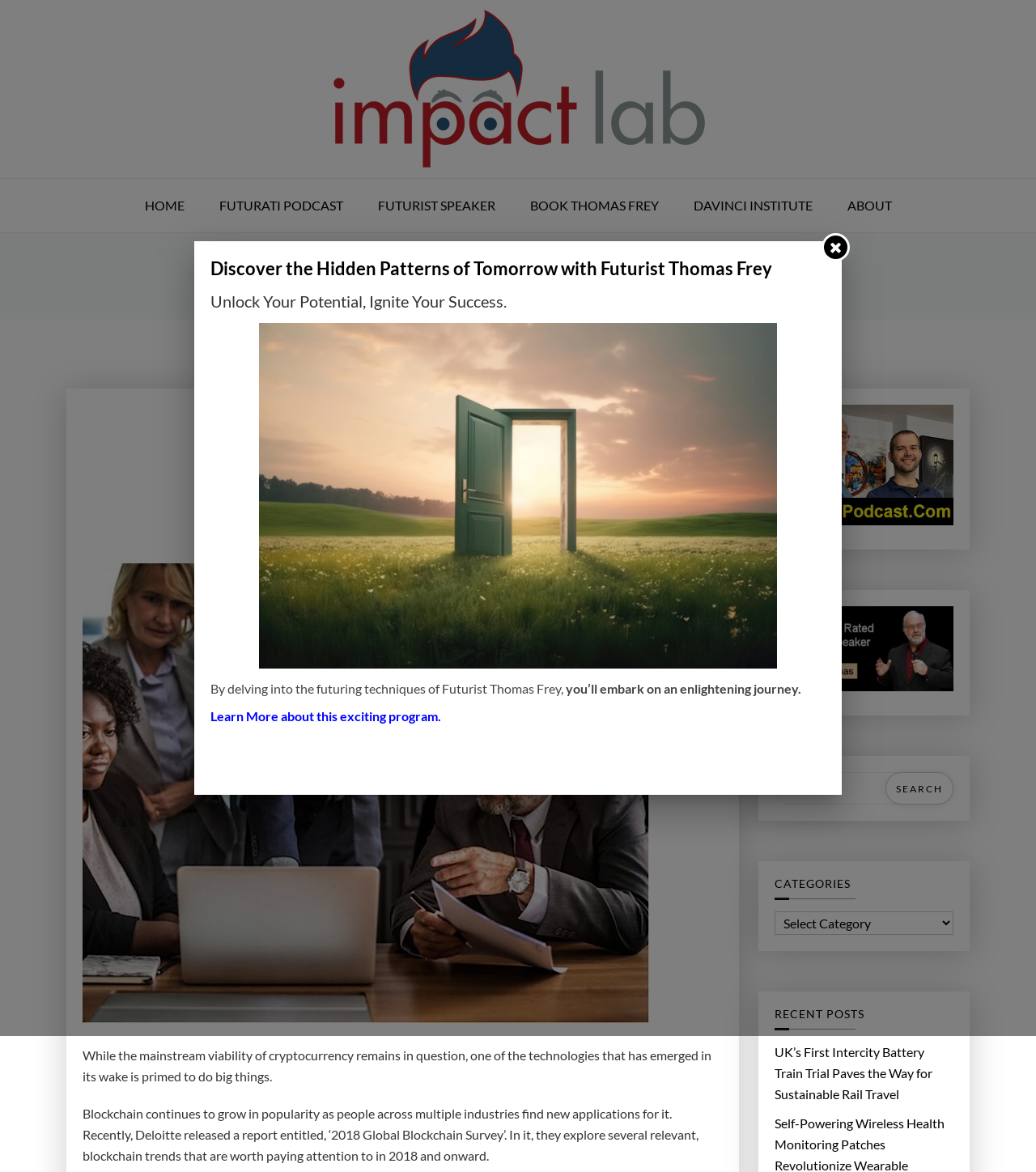What is the topic of the recent post?
Please provide a detailed and thorough answer to the question.

The webpage has a link 'UK’s First Intercity Battery Train Trial Paves the Way for Sustainable Rail Travel' which suggests that the recent post is about sustainable rail travel.